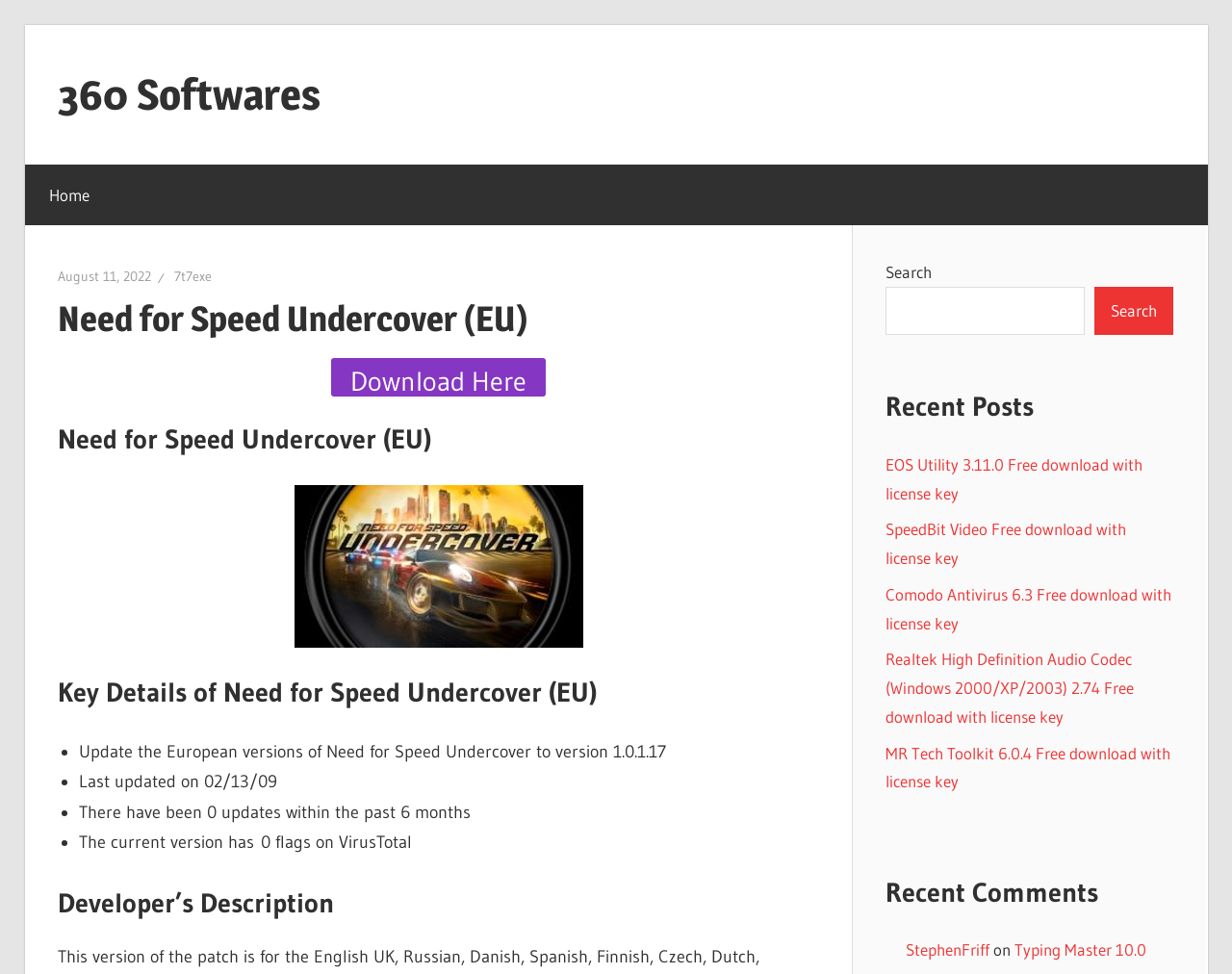Locate the bounding box coordinates of the element to click to perform the following action: 'Search for a software'. The coordinates should be given as four float values between 0 and 1, in the form of [left, top, right, bottom].

[0.719, 0.294, 0.881, 0.344]